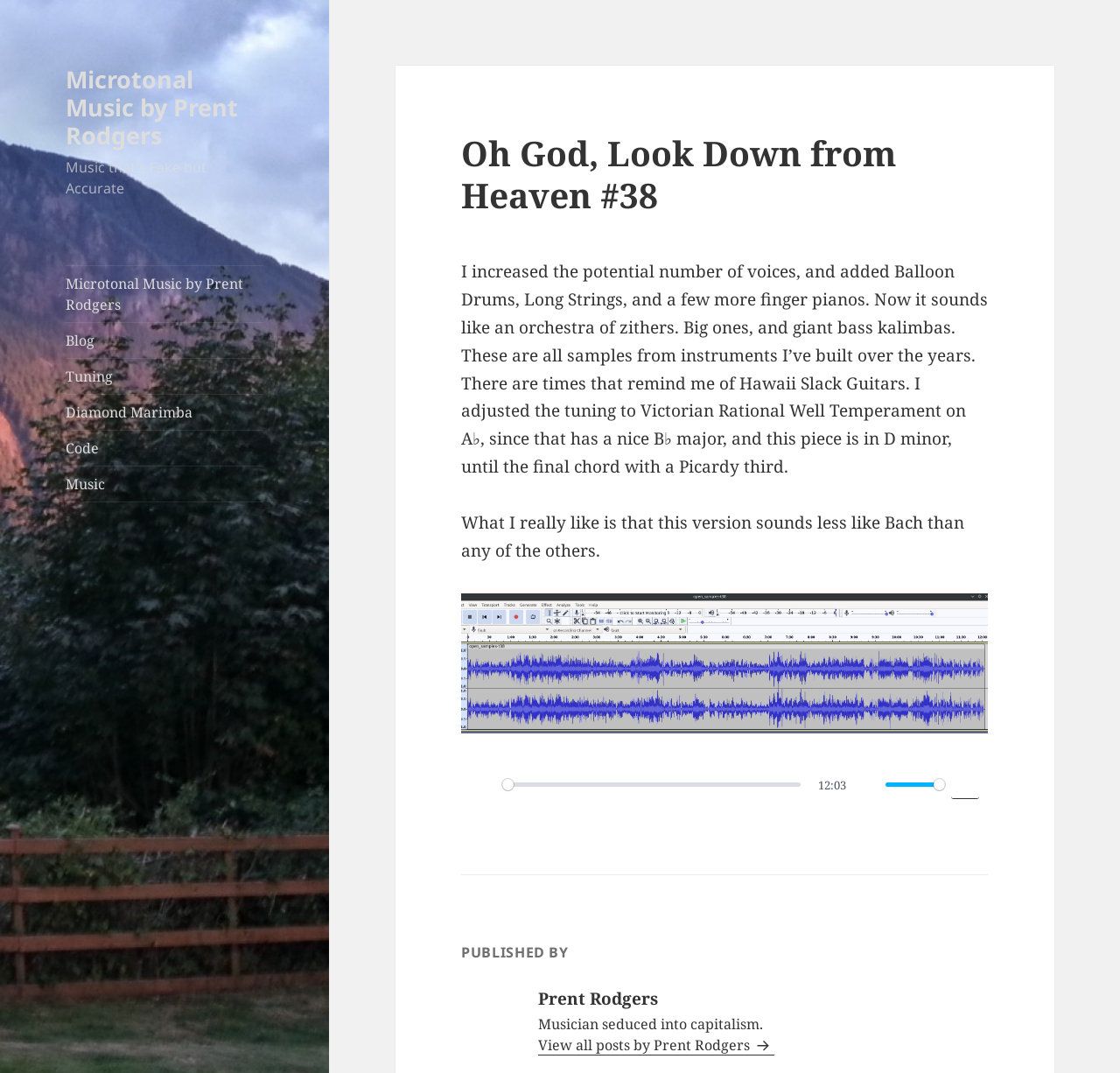Use the details in the image to answer the question thoroughly: 
Who is the author of this music piece?

The author of this music piece can be found in the section below the music description, which mentions 'PUBLISHED BY' and then the author's name, 'Prent Rodgers'.